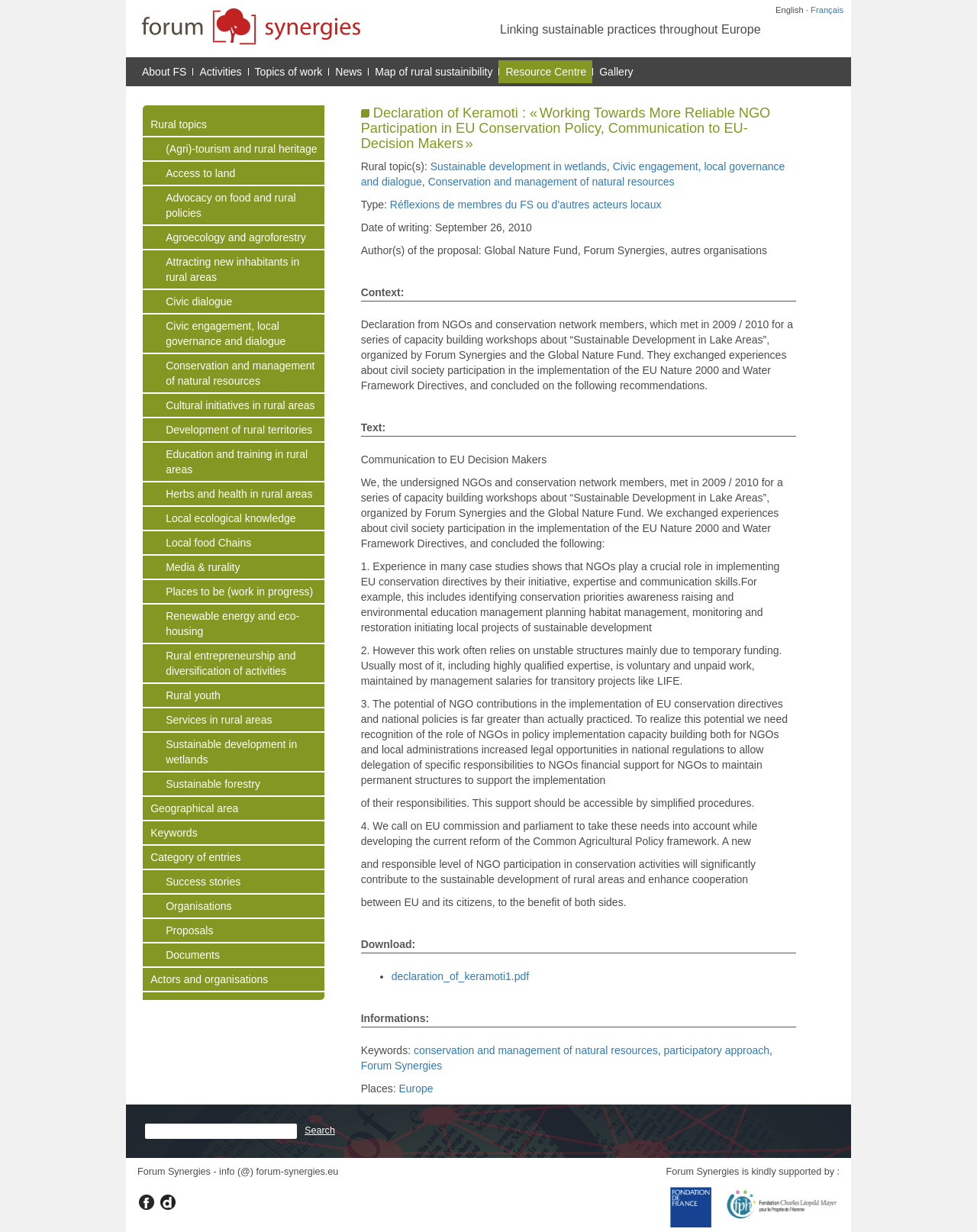Use a single word or phrase to answer the question: 
What is the name of the organization?

Forum Synergies